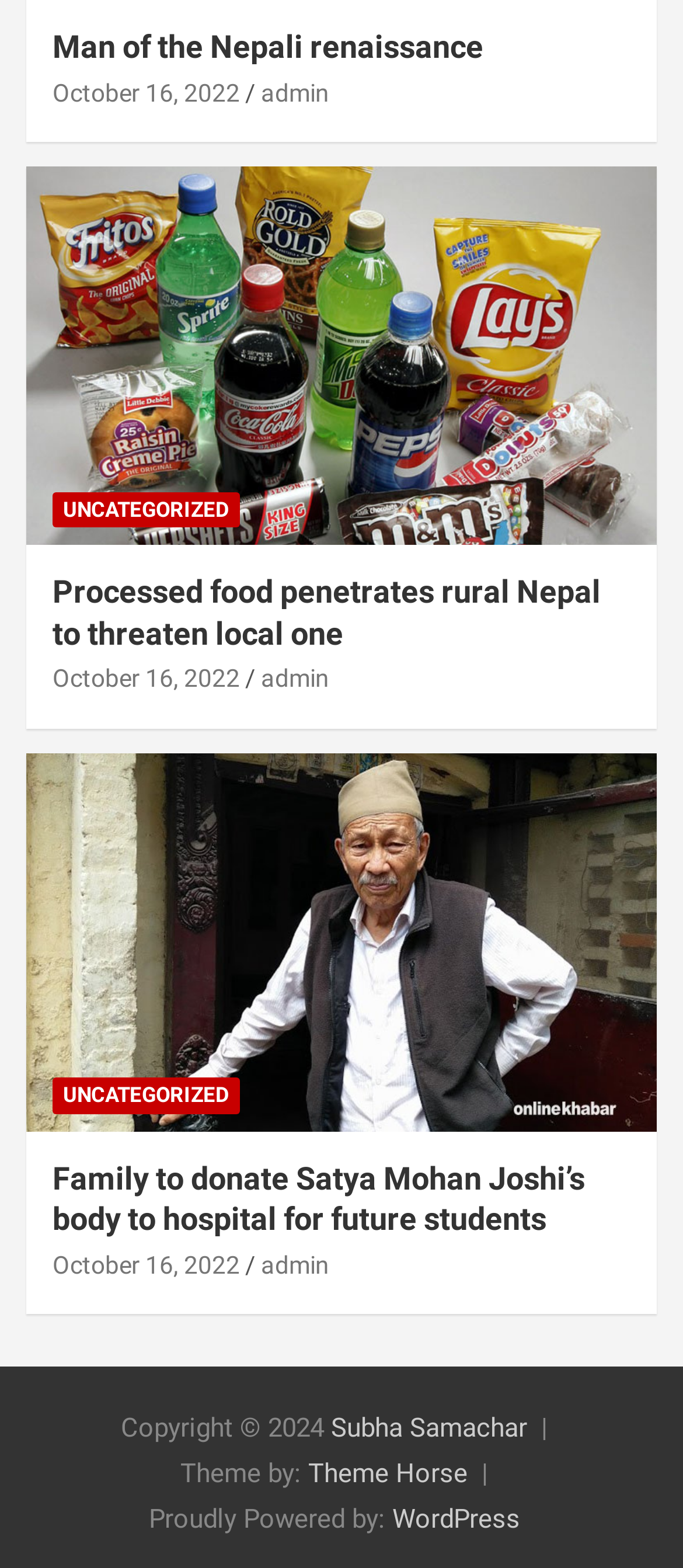Answer the question below with a single word or a brief phrase: 
What is the date of the first article?

October 16, 2022